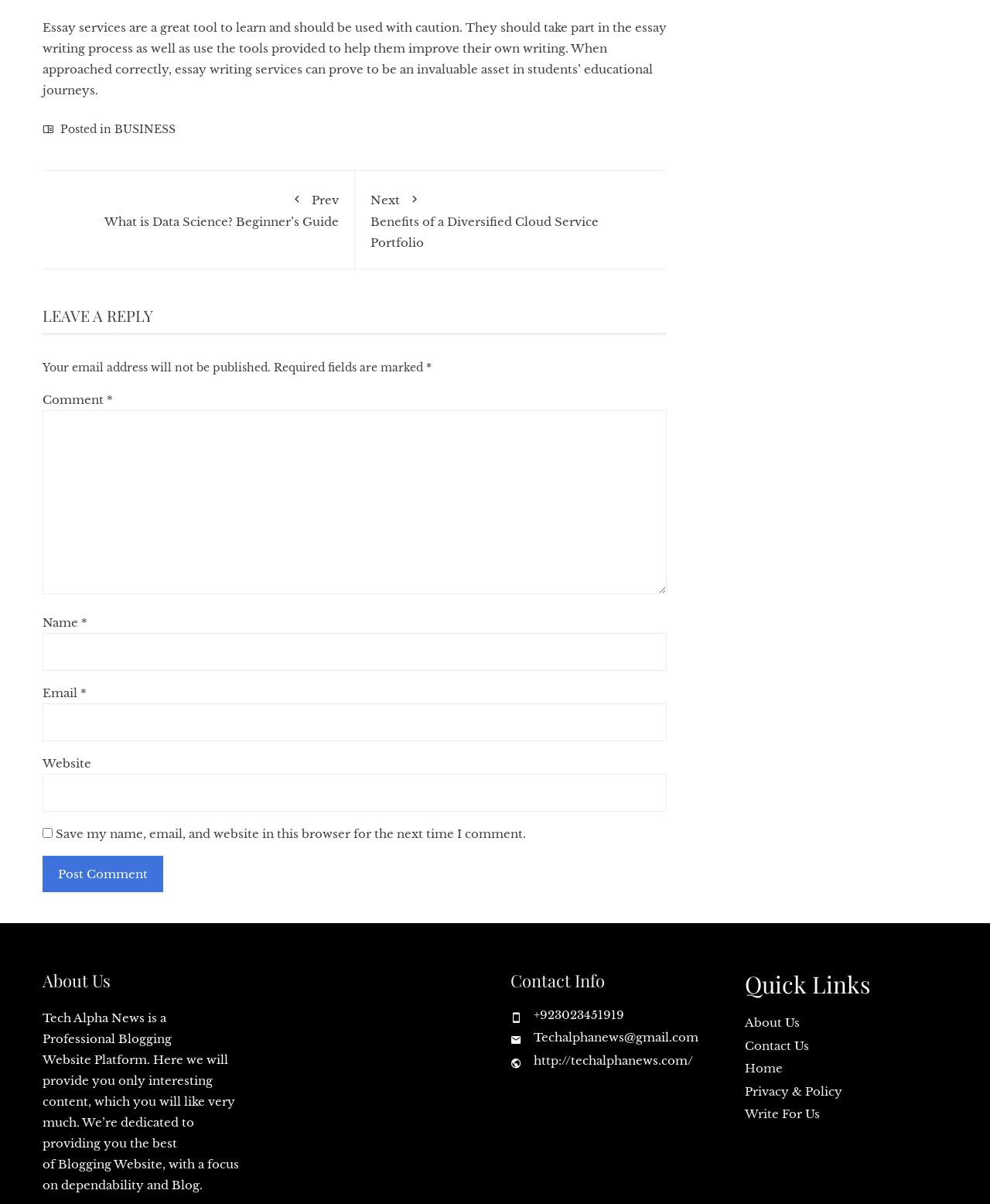Using the provided element description: "parent_node: Email * aria-describedby="email-notes" name="email"", determine the bounding box coordinates of the corresponding UI element in the screenshot.

[0.043, 0.584, 0.674, 0.616]